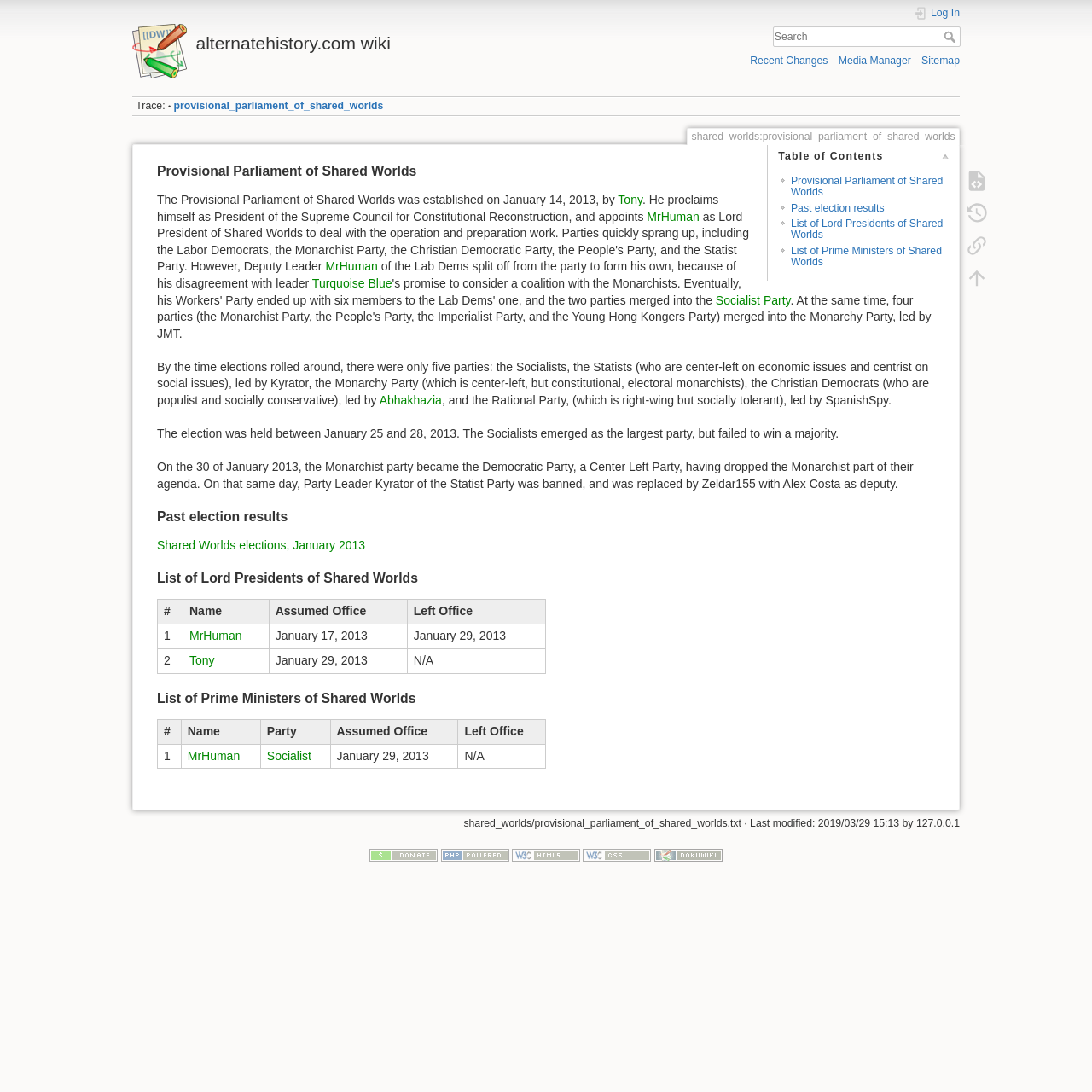Predict the bounding box coordinates for the UI element described as: "Provisional Parliament of Shared Worlds". The coordinates should be four float numbers between 0 and 1, presented as [left, top, right, bottom].

[0.724, 0.16, 0.864, 0.181]